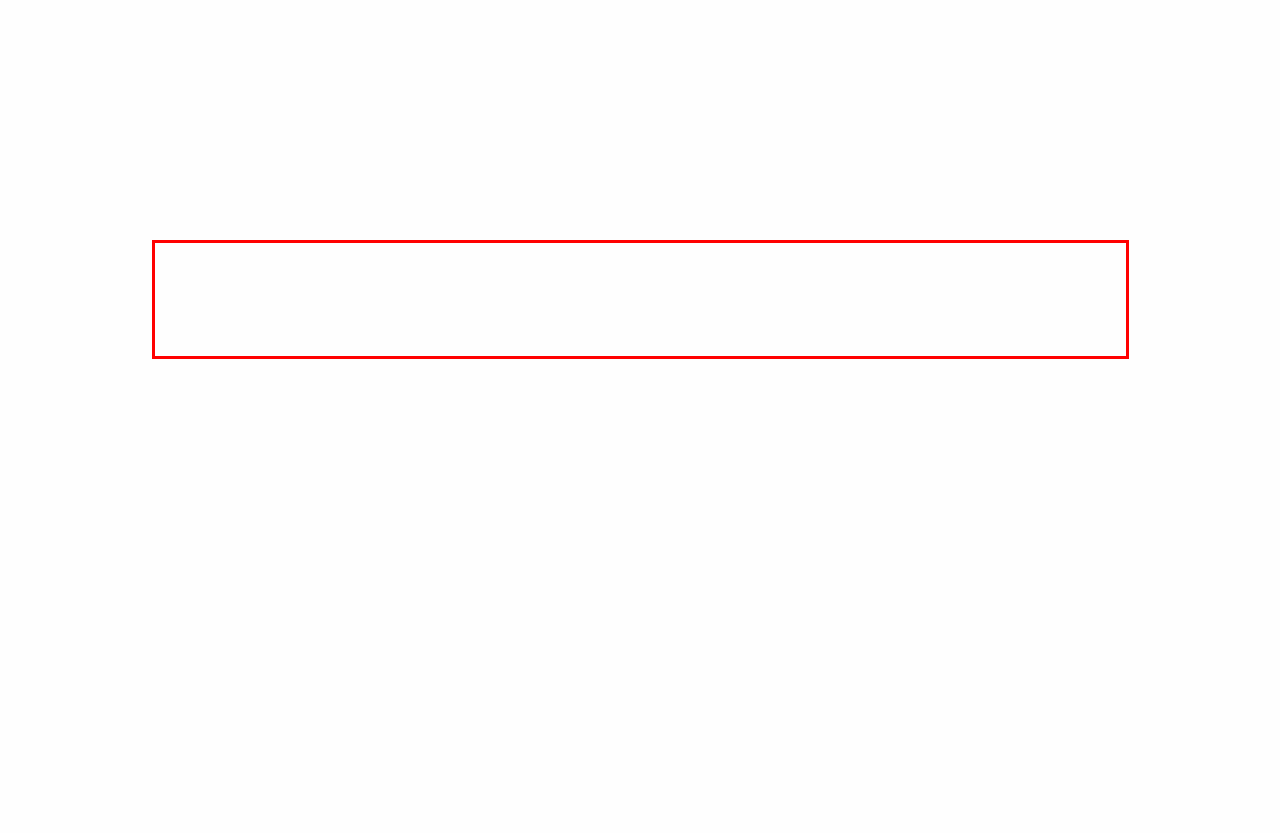You are provided with a screenshot of a webpage that includes a UI element enclosed in a red rectangle. Extract the text content inside this red rectangle.

To spur the development of this next-generation technology, the U.S. Department of Energy announced its Enhanced Geothermal Shot initiative in 2022 to reduce the cost of the technology by 90%, to $45 per megawatt-hour, by 2035.